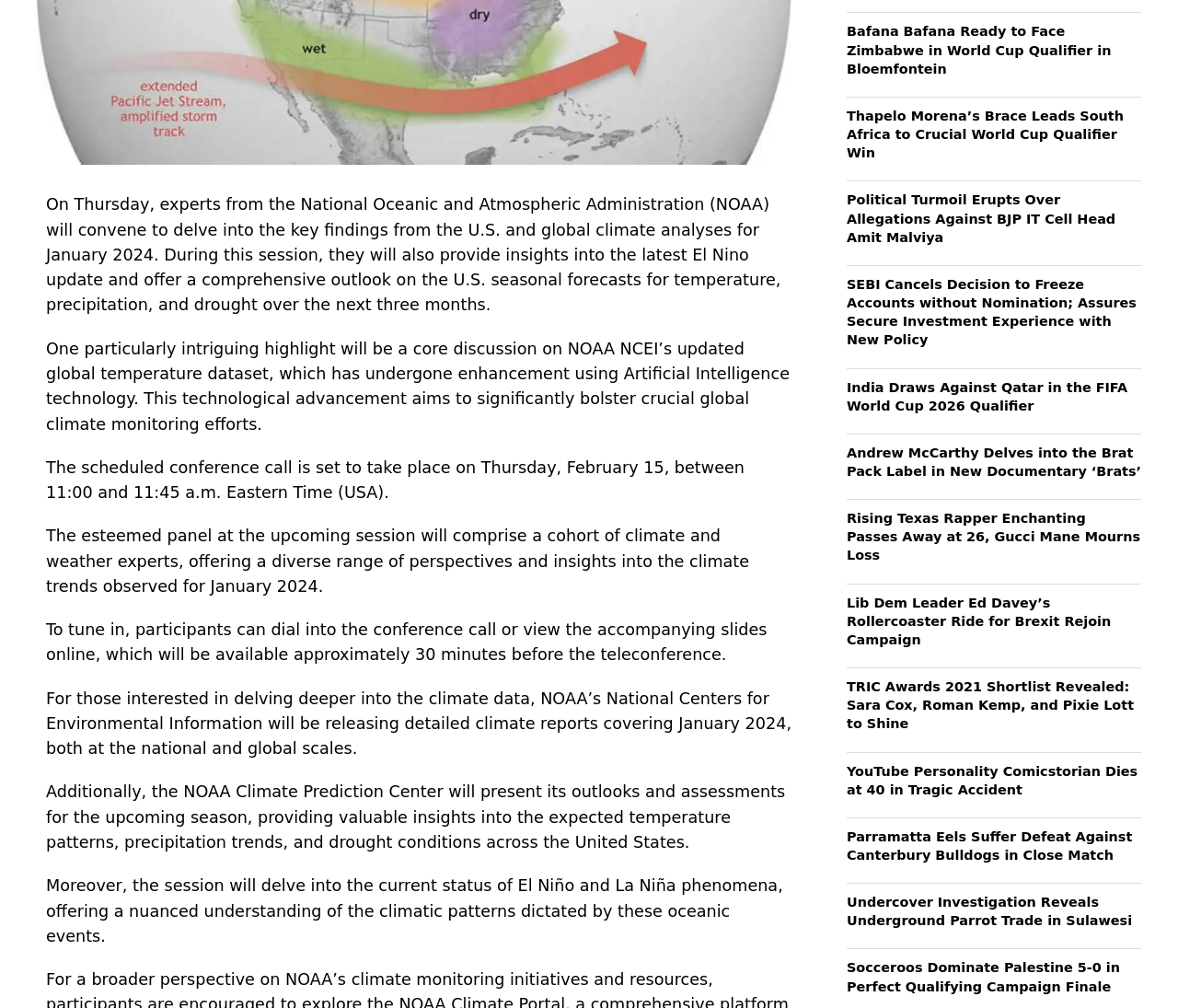Based on the element description Artificial Intelligence, identify the bounding box of the UI element in the given webpage screenshot. The coordinates should be in the format (top-left x, top-left y, bottom-right x, bottom-right y) and must be between 0 and 1.

[0.529, 0.362, 0.67, 0.38]